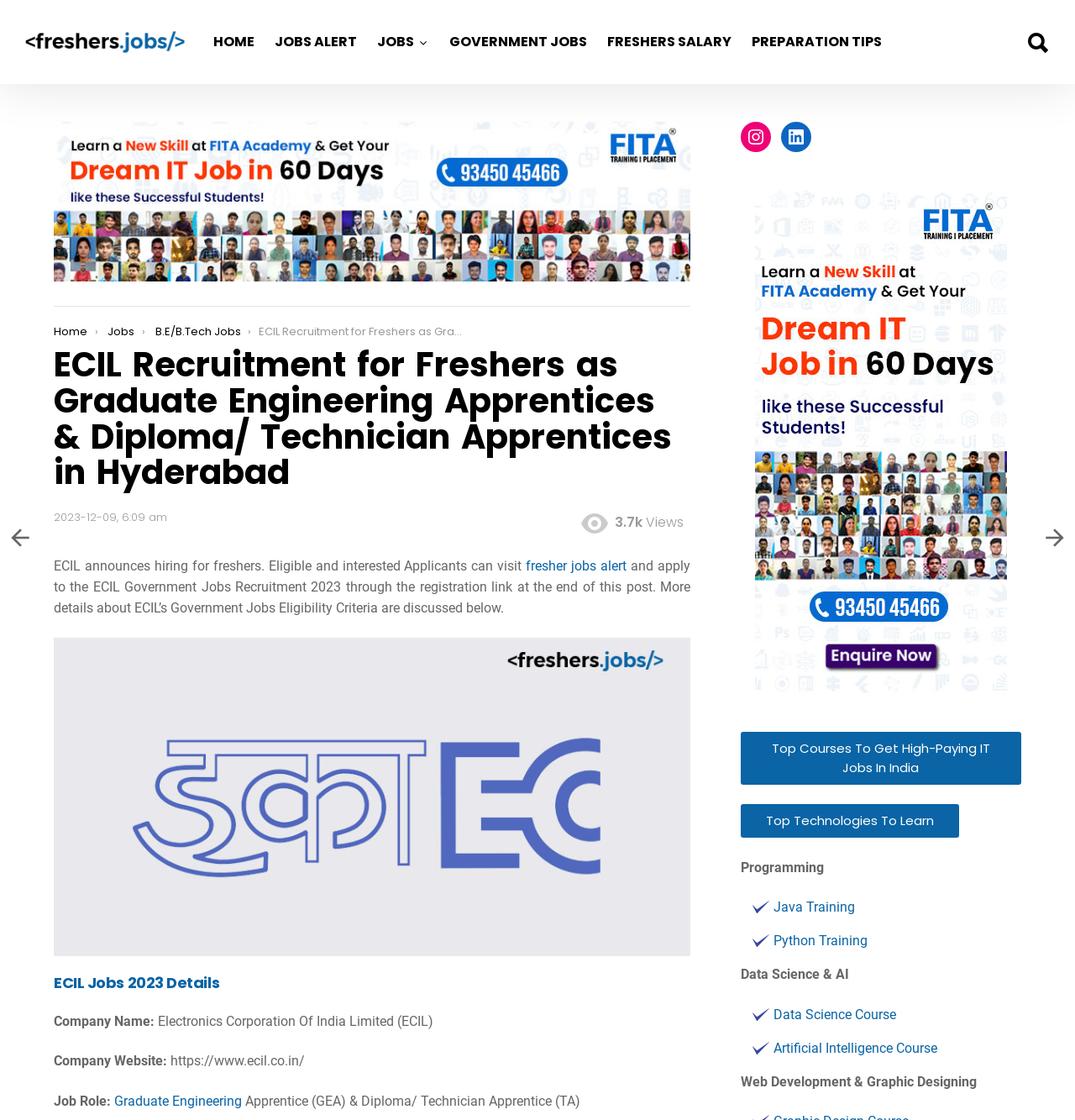Describe in detail what you see on the webpage.

This webpage is about ECIL recruitment for freshers as Graduate Engineering Apprentices and Diploma/Technician Apprentices in Hyderabad. At the top, there is a layout table with a link to "Freshers Job" accompanied by an image. Below this, there are several links to different sections of the website, including "HOME", "JOBS ALERT", "GOVERNMENT JOBS", and "FRESHERS SALARY". 

On the right side, there is a search bar with a magnifying glass icon. Below the search bar, there is a horizontal separator, followed by a breadcrumb trail indicating the current page's location within the website. 

The main content of the webpage is divided into several sections. The first section has a heading that reads "ECIL Recruitment for Freshers as Graduate Engineering Apprentices & Diploma/ Technician Apprentices in Hyderabad". Below this, there is a paragraph of text describing the recruitment process and eligibility criteria. 

The next section has a heading "ECIL" accompanied by an image, followed by another section with a heading "ECIL Jobs 2023 Details". This section contains several subheadings, including "Company Name", "Company Website", "Job Role", and others, each with corresponding details about the recruitment. 

At the bottom of the page, there are two complementary sections. The first section contains links to the website's social media profiles, including Instagram and LinkedIn. The second section has a figure with a link to "Freshers Jobs" accompanied by an image, followed by several links to articles and courses related to IT jobs, programming, data science, and web development.